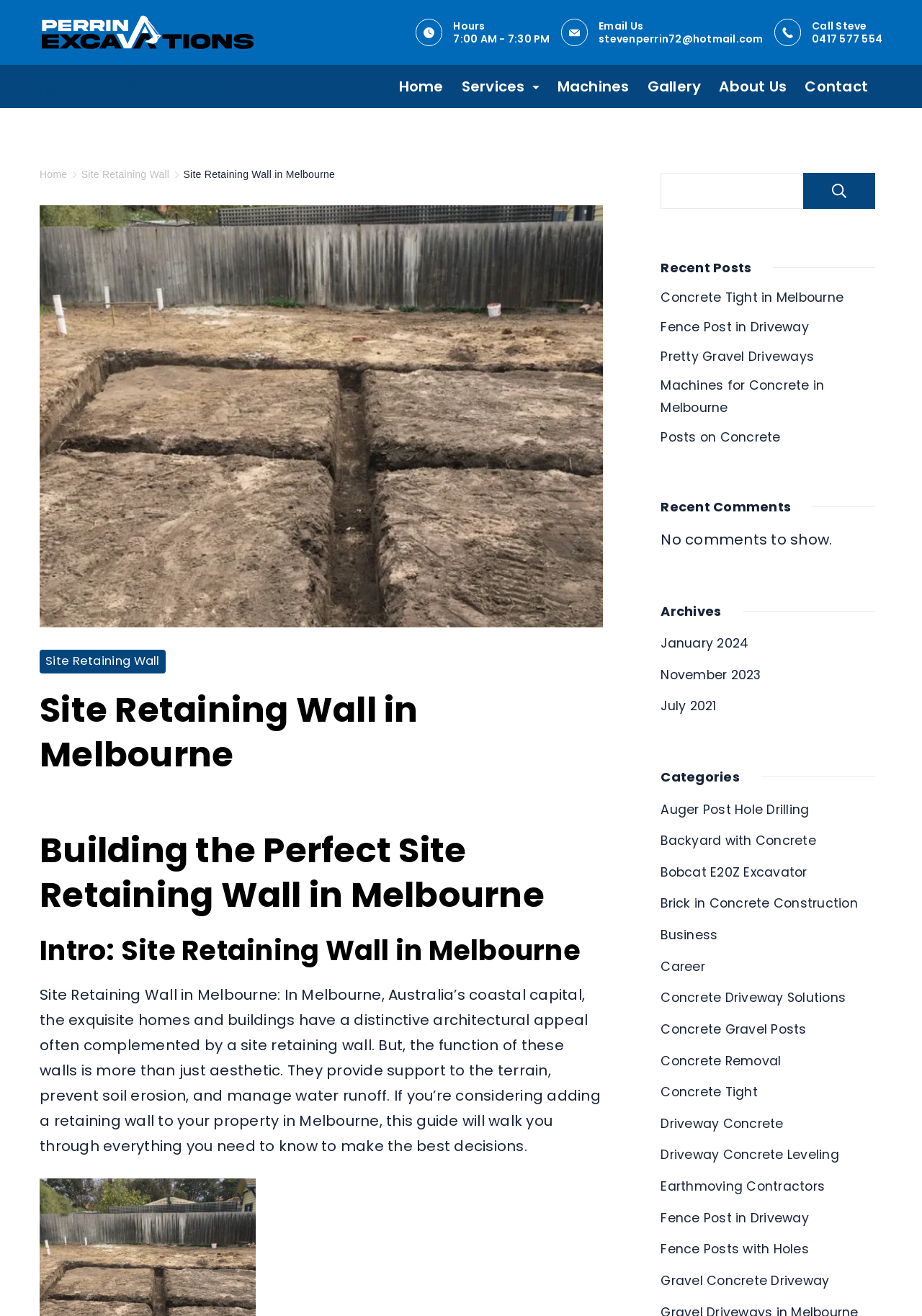Identify the bounding box coordinates of the element that should be clicked to fulfill this task: "Contact Steve via phone". The coordinates should be provided as four float numbers between 0 and 1, i.e., [left, top, right, bottom].

[0.88, 0.024, 0.957, 0.035]